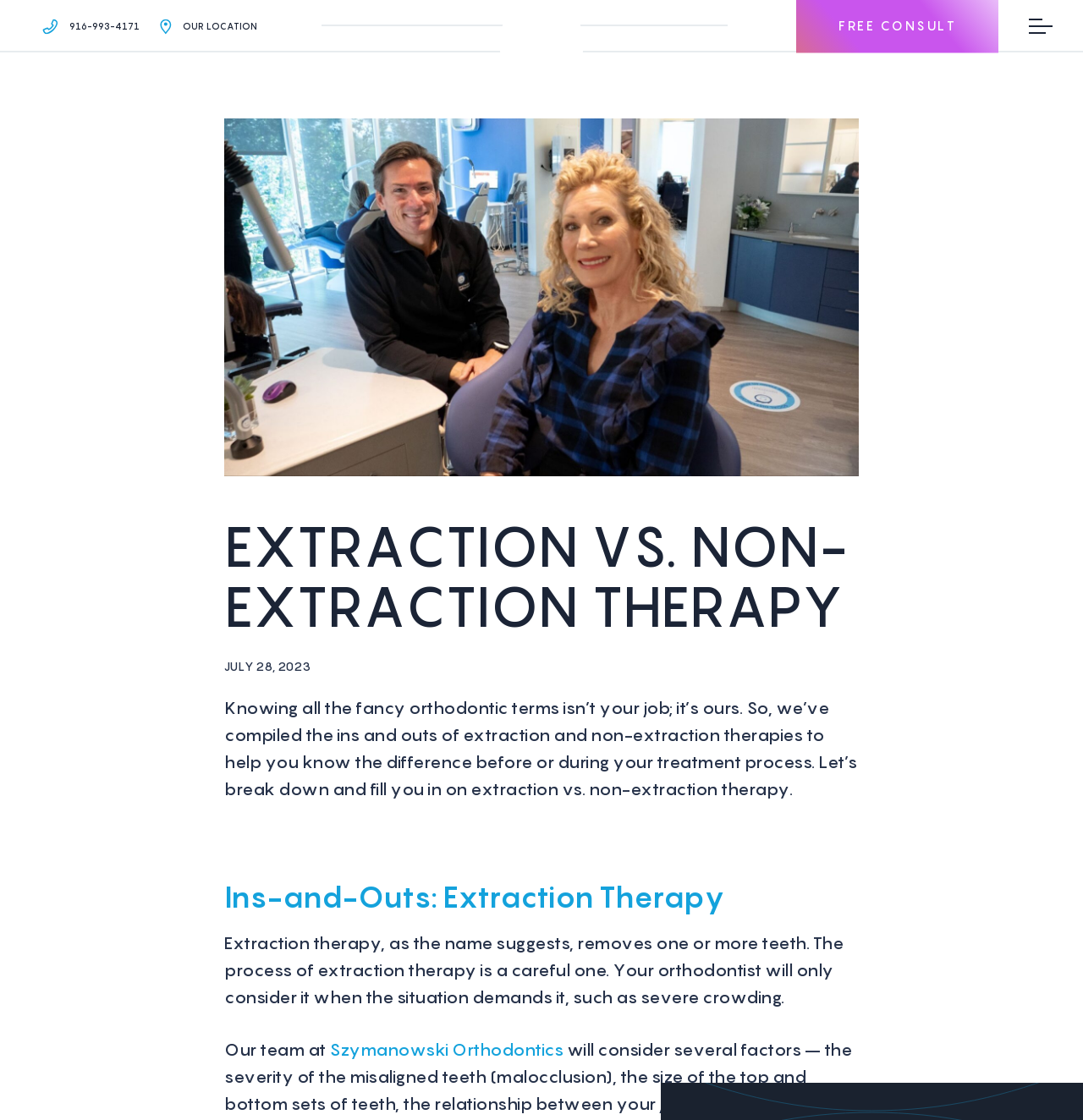Locate the UI element described as follows: "parent_node: 916-993-4171 OUR LOCATION". Return the bounding box coordinates as four float numbers between 0 and 1 in the order [left, top, right, bottom].

[0.461, 0.0, 0.539, 0.076]